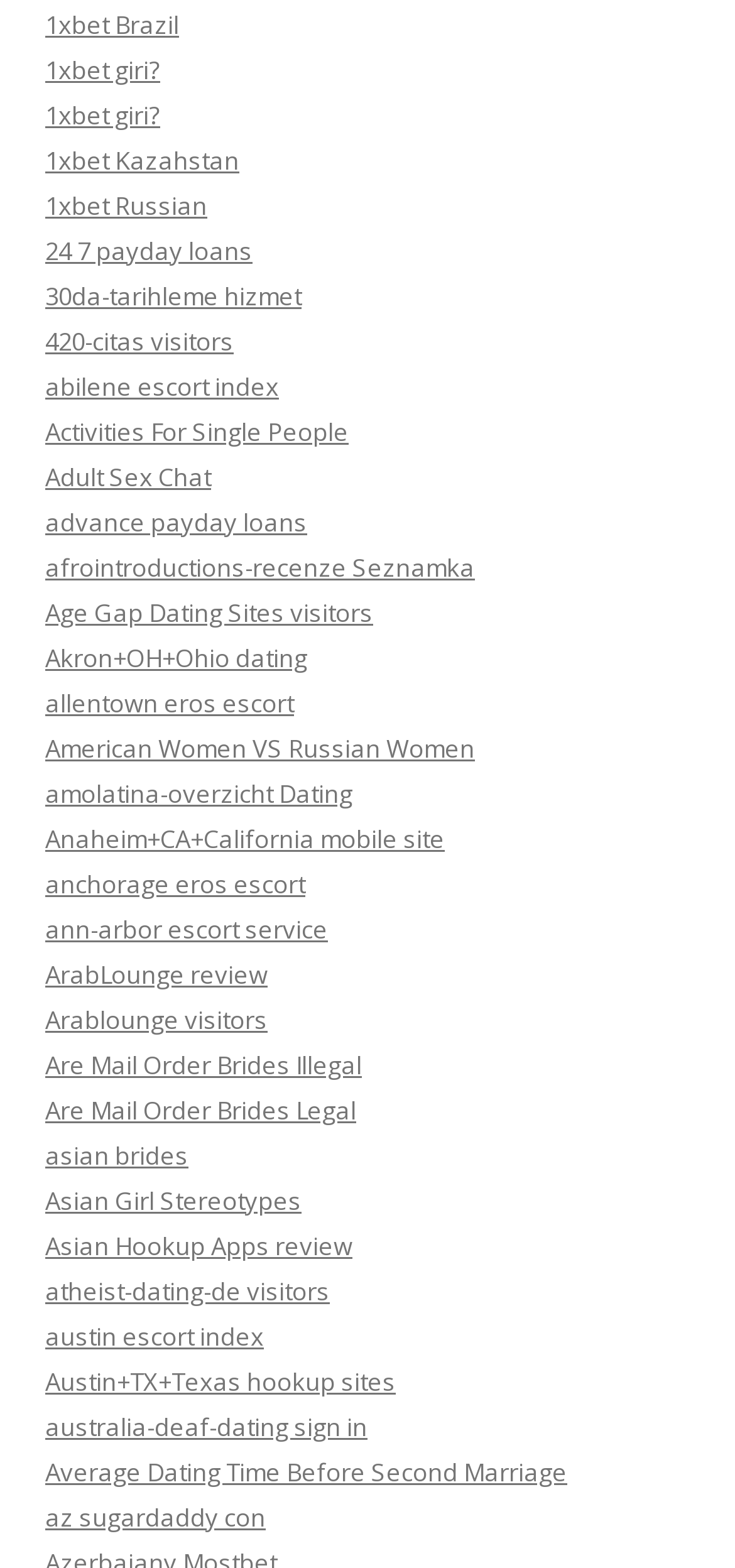What is the main topic of this webpage?
Provide an in-depth and detailed answer to the question.

Based on the numerous links on the webpage, it appears that the main topic is related to dating and relationships, with various subtopics such as mail order brides, dating sites, and escort services.